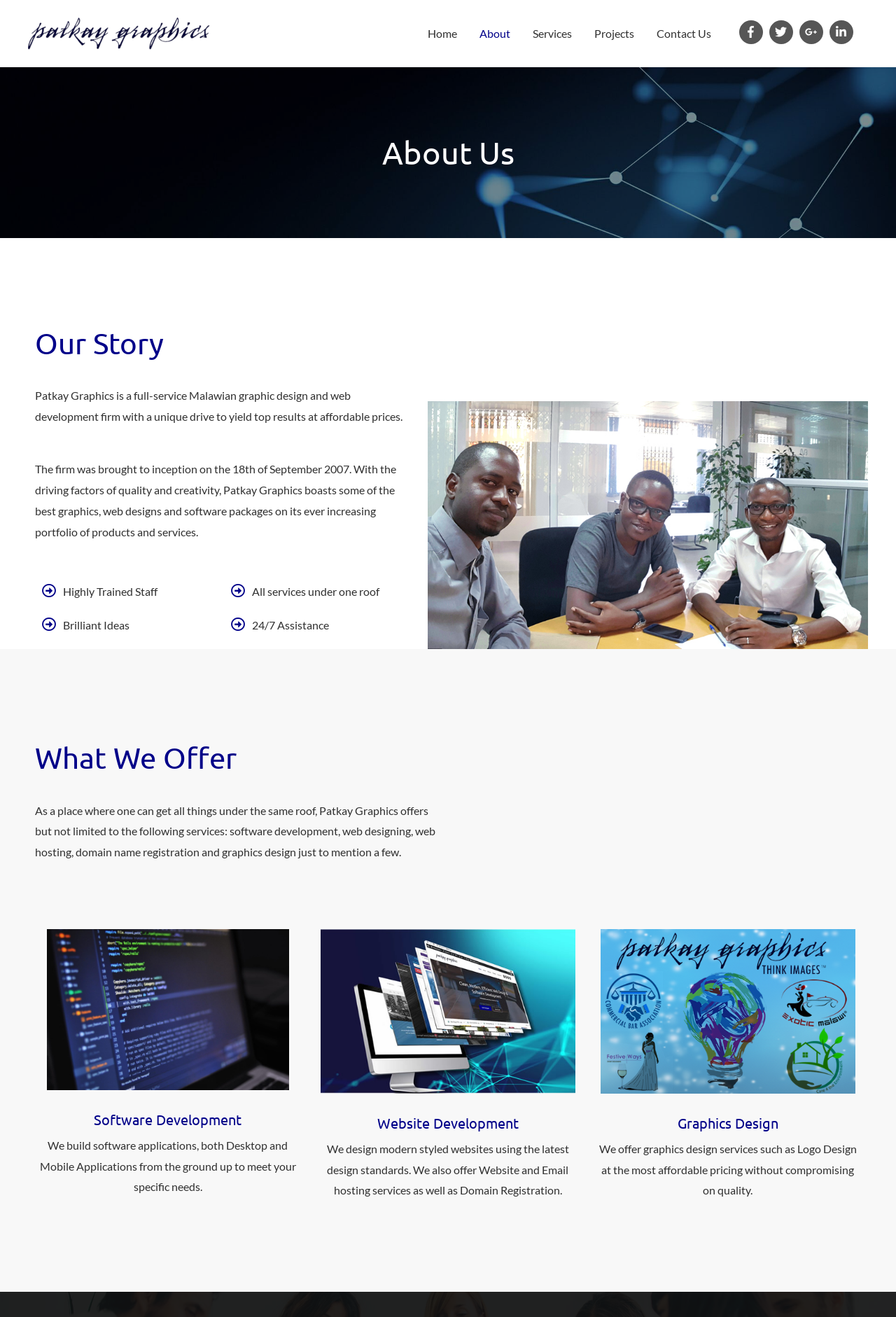What is the date of inception of Patkay Graphics?
Answer briefly with a single word or phrase based on the image.

18th of September 2007